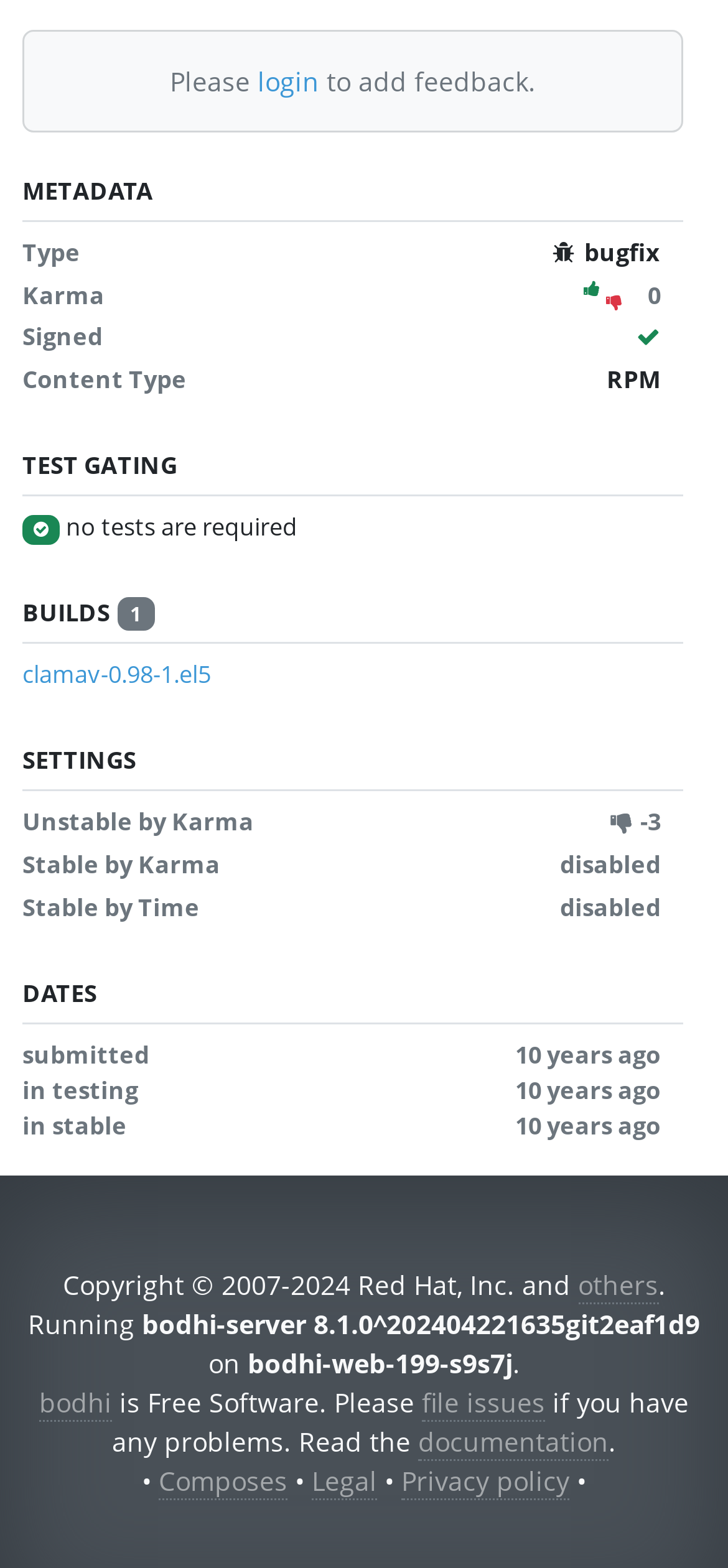Locate the coordinates of the bounding box for the clickable region that fulfills this instruction: "view update details".

[0.031, 0.42, 0.29, 0.441]